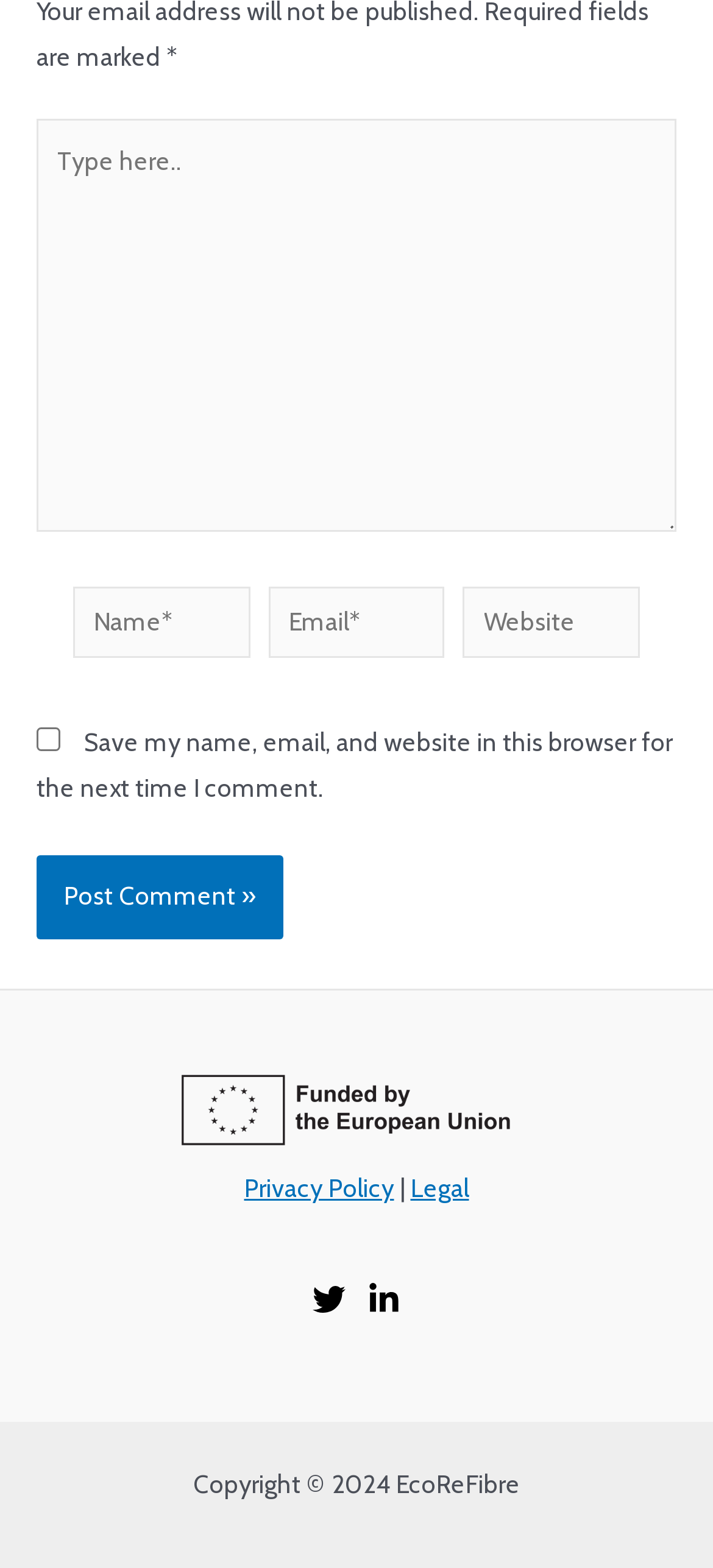Predict the bounding box coordinates of the UI element that matches this description: "name="submit" value="Post Comment »"". The coordinates should be in the format [left, top, right, bottom] with each value between 0 and 1.

[0.051, 0.546, 0.397, 0.599]